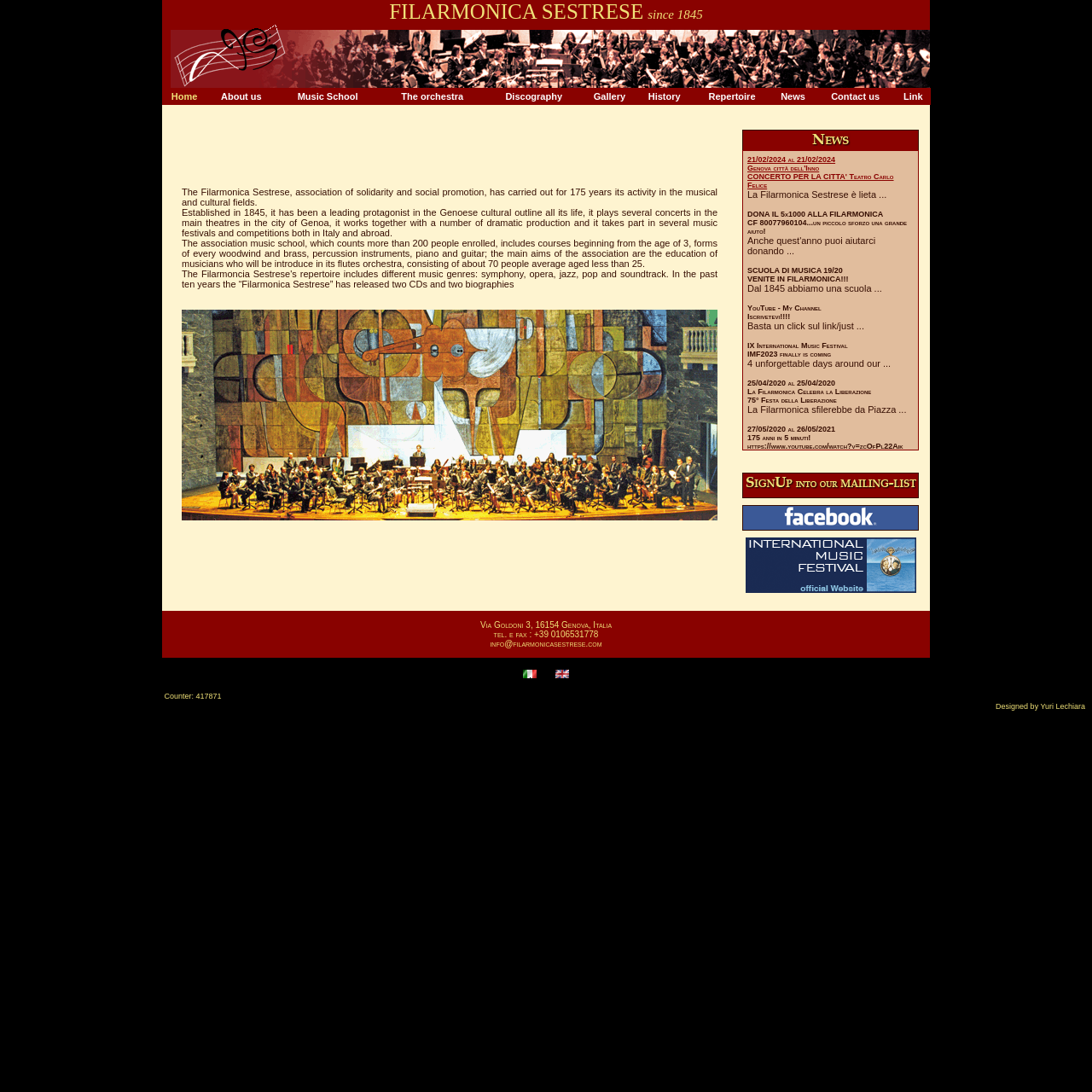Please specify the bounding box coordinates for the clickable region that will help you carry out the instruction: "Donate to Filarmonica Sestrese".

[0.684, 0.192, 0.831, 0.216]